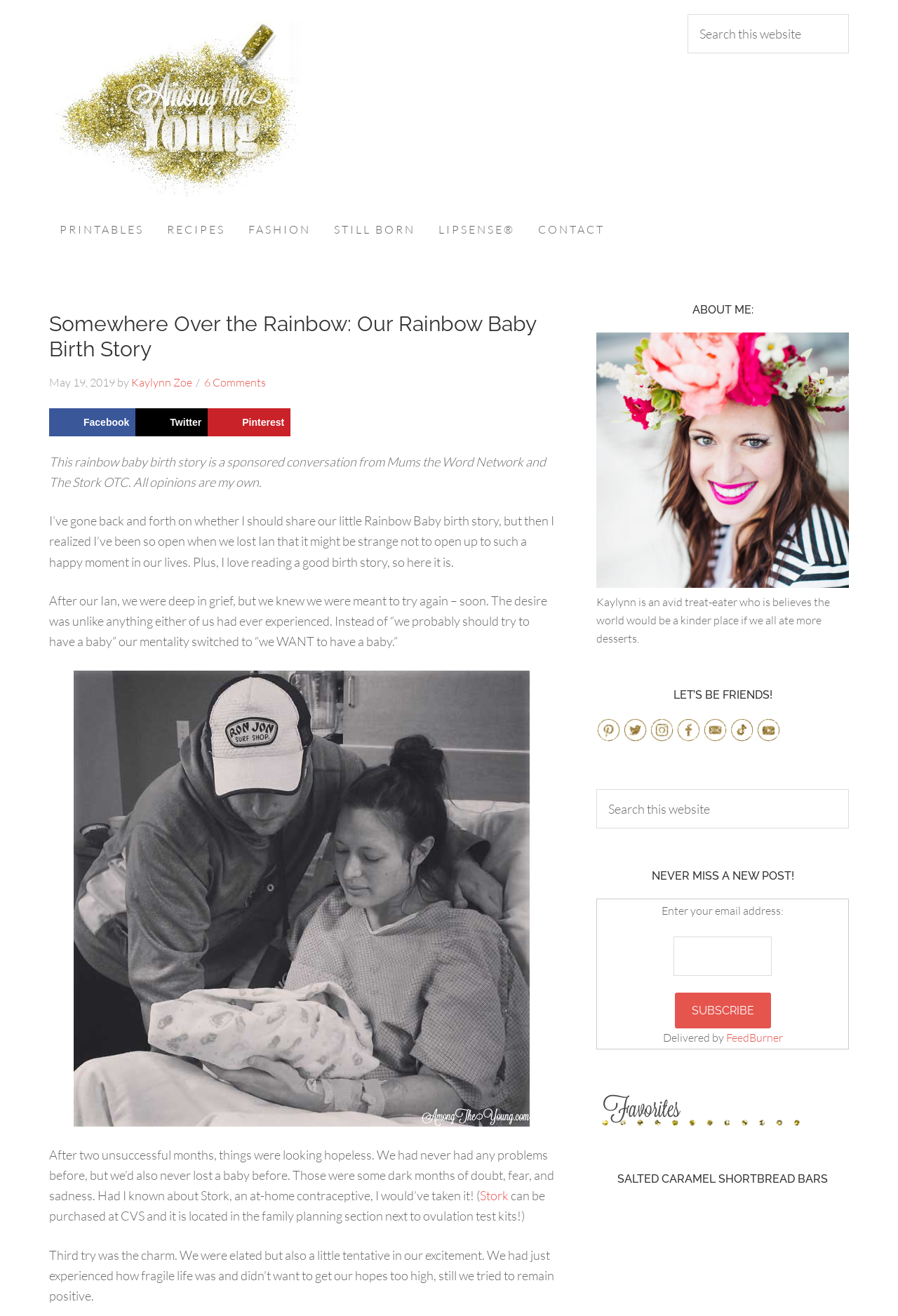Find the bounding box coordinates for the area you need to click to carry out the instruction: "Click the company logo". The coordinates should be four float numbers between 0 and 1, indicated as [left, top, right, bottom].

None